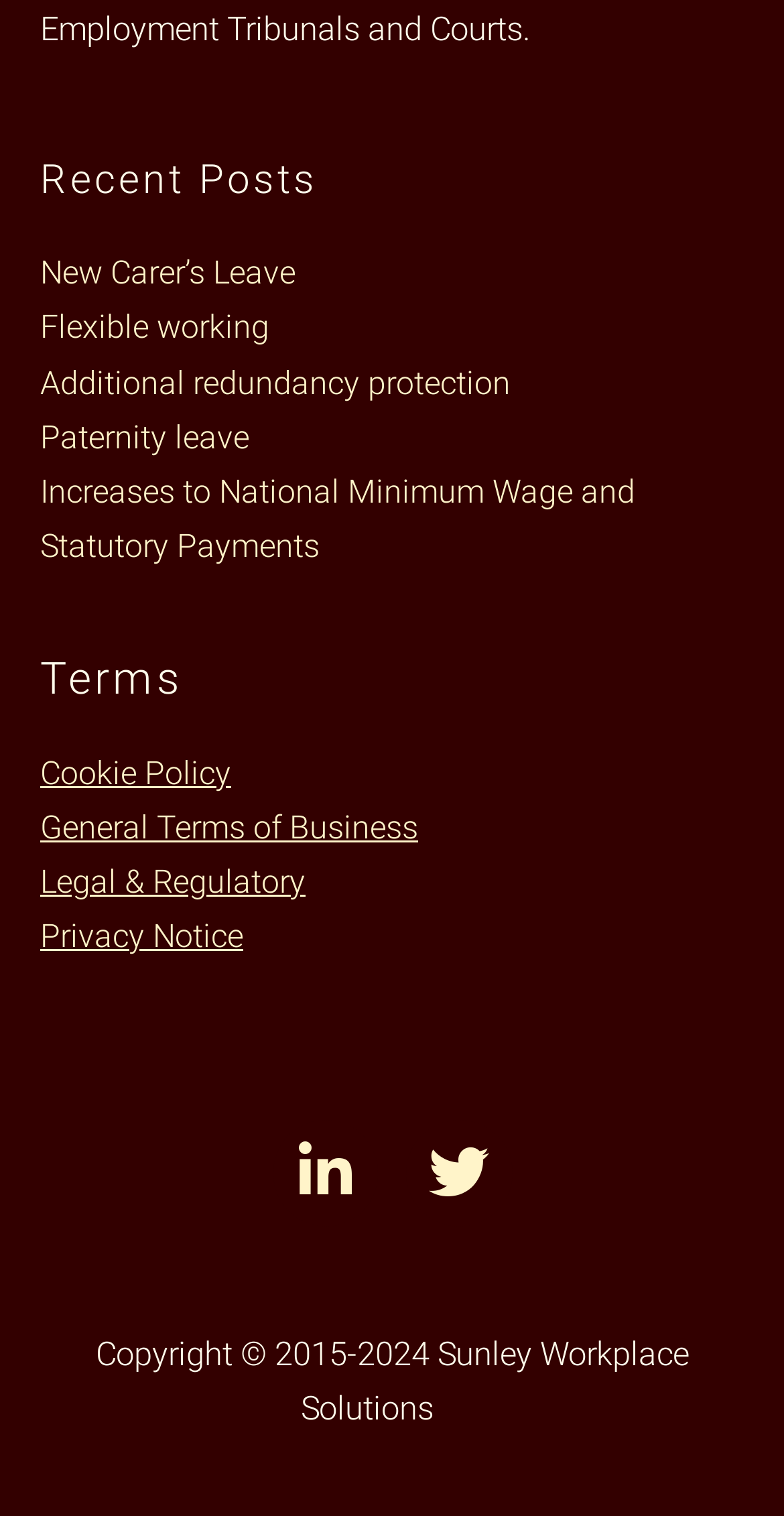Give the bounding box coordinates for the element described as: "General Terms of Business".

[0.051, 0.533, 0.533, 0.559]